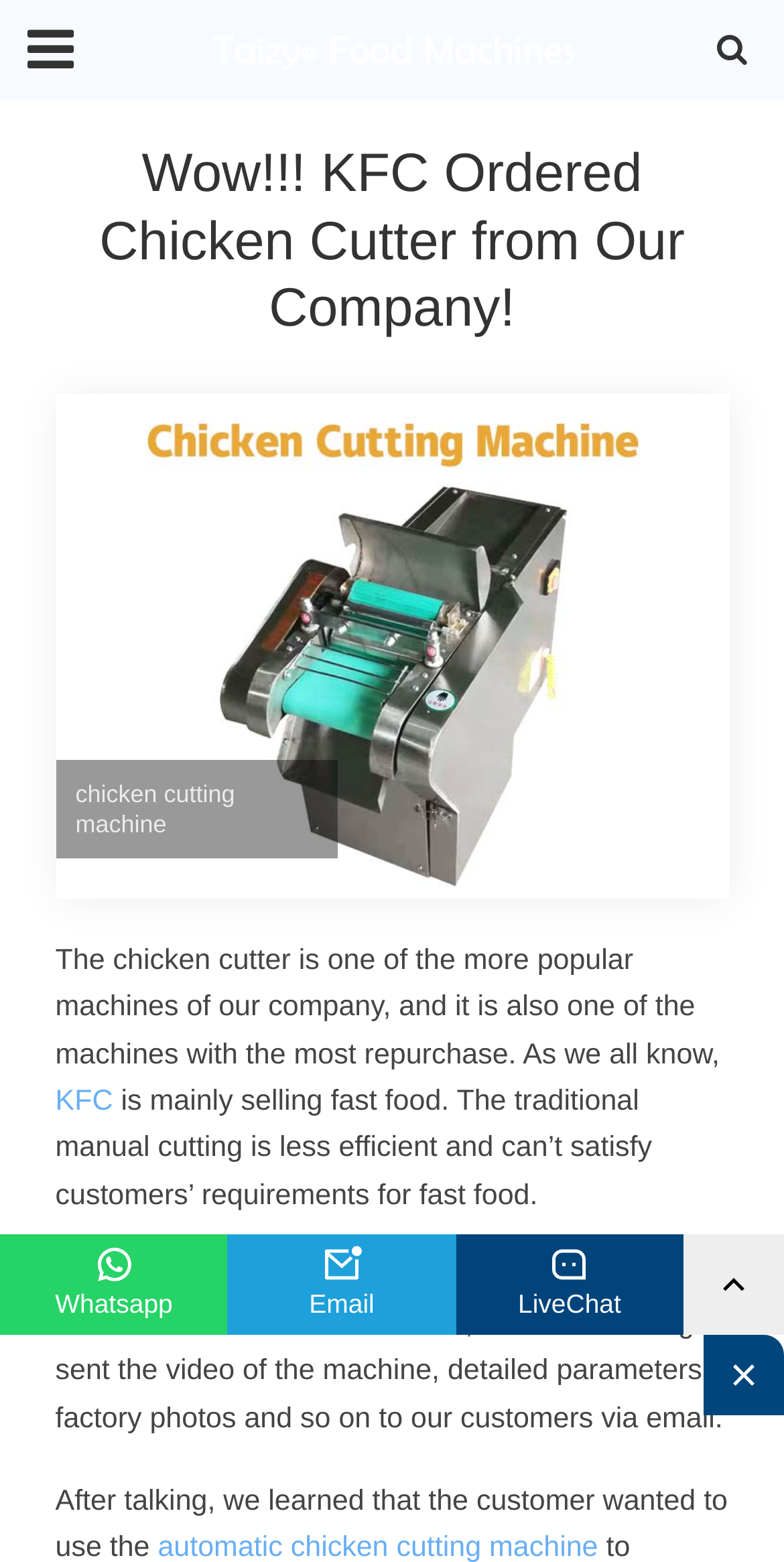Determine the bounding box coordinates for the HTML element described here: "parent_node: Whatsapp".

[0.872, 0.79, 1.0, 0.855]